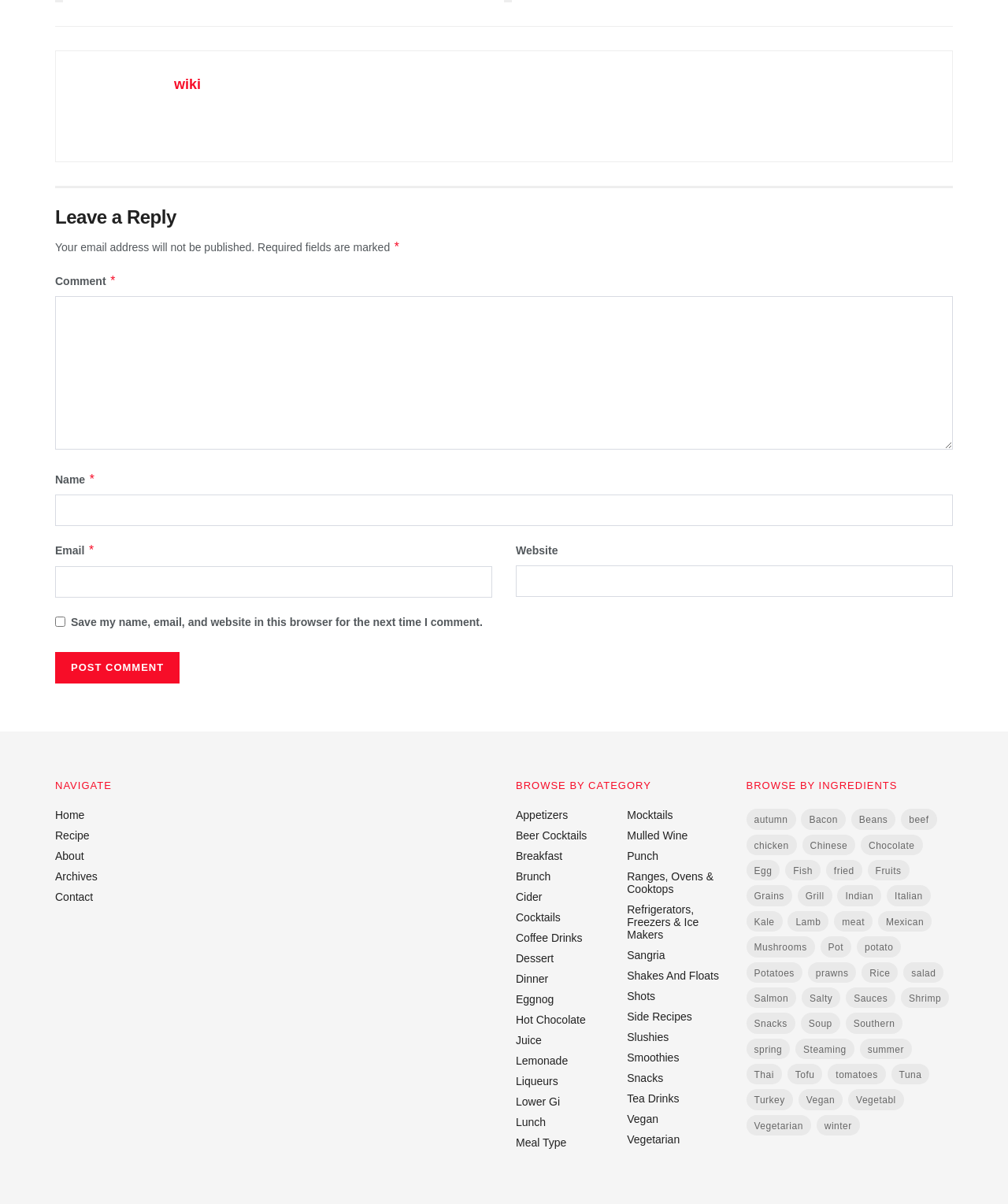Respond with a single word or phrase to the following question: What is the label of the button used to submit a comment?

Post Comment